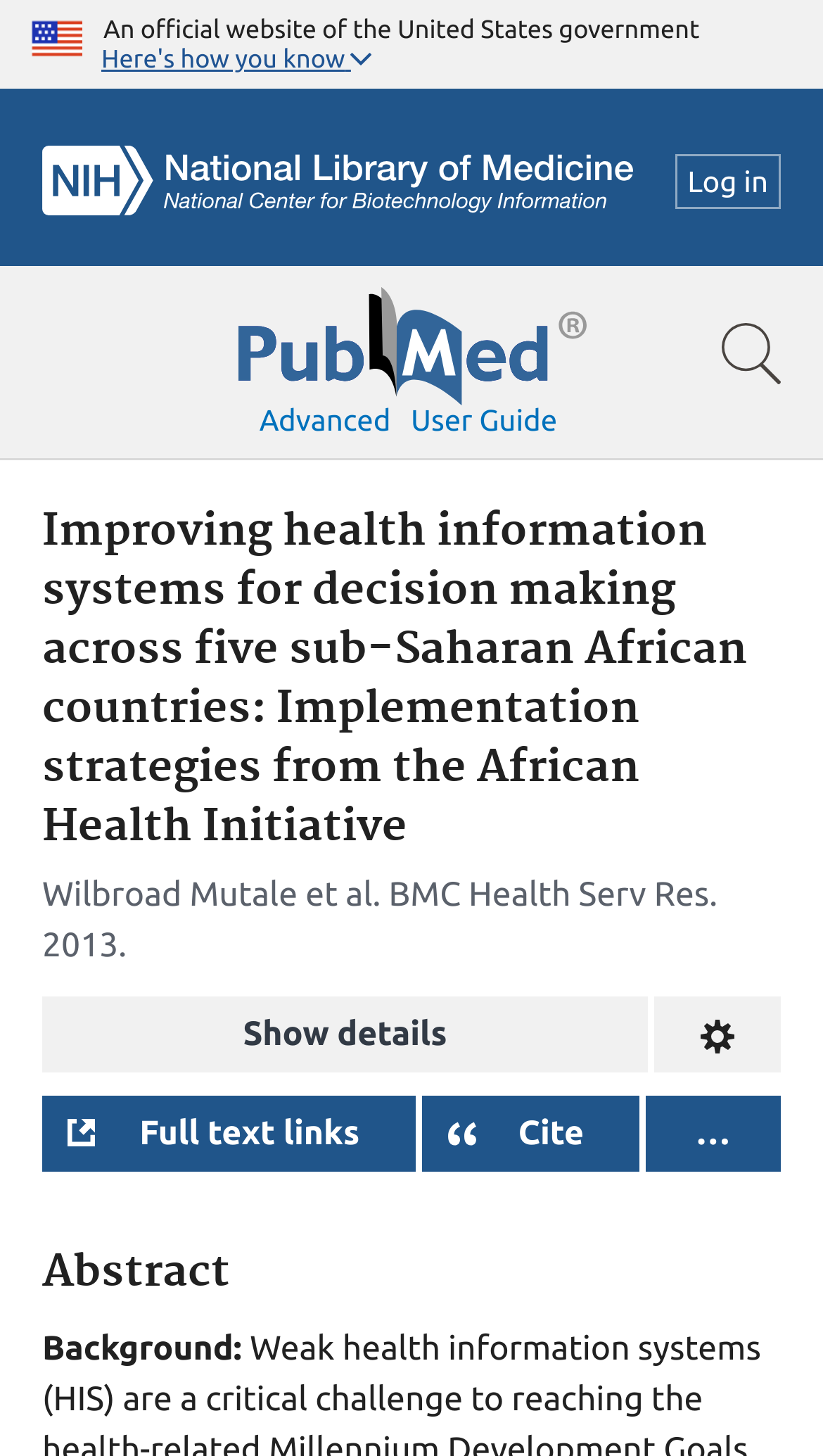What is the section below the research paper title?
Using the image as a reference, answer with just one word or a short phrase.

Abstract